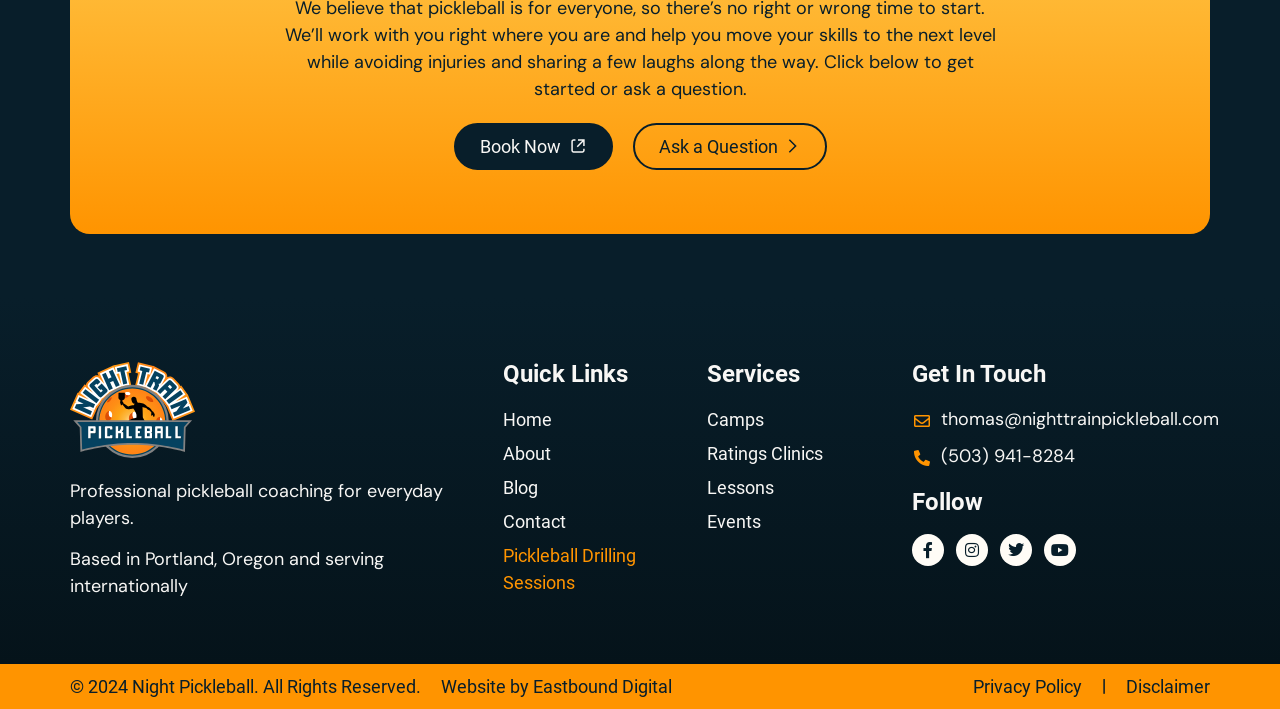Please provide a detailed answer to the question below by examining the image:
How can you contact the pickleball coaching service?

The contact information of the pickleball coaching service can be found in the 'Get In Touch' section, which includes an email address and a phone number.